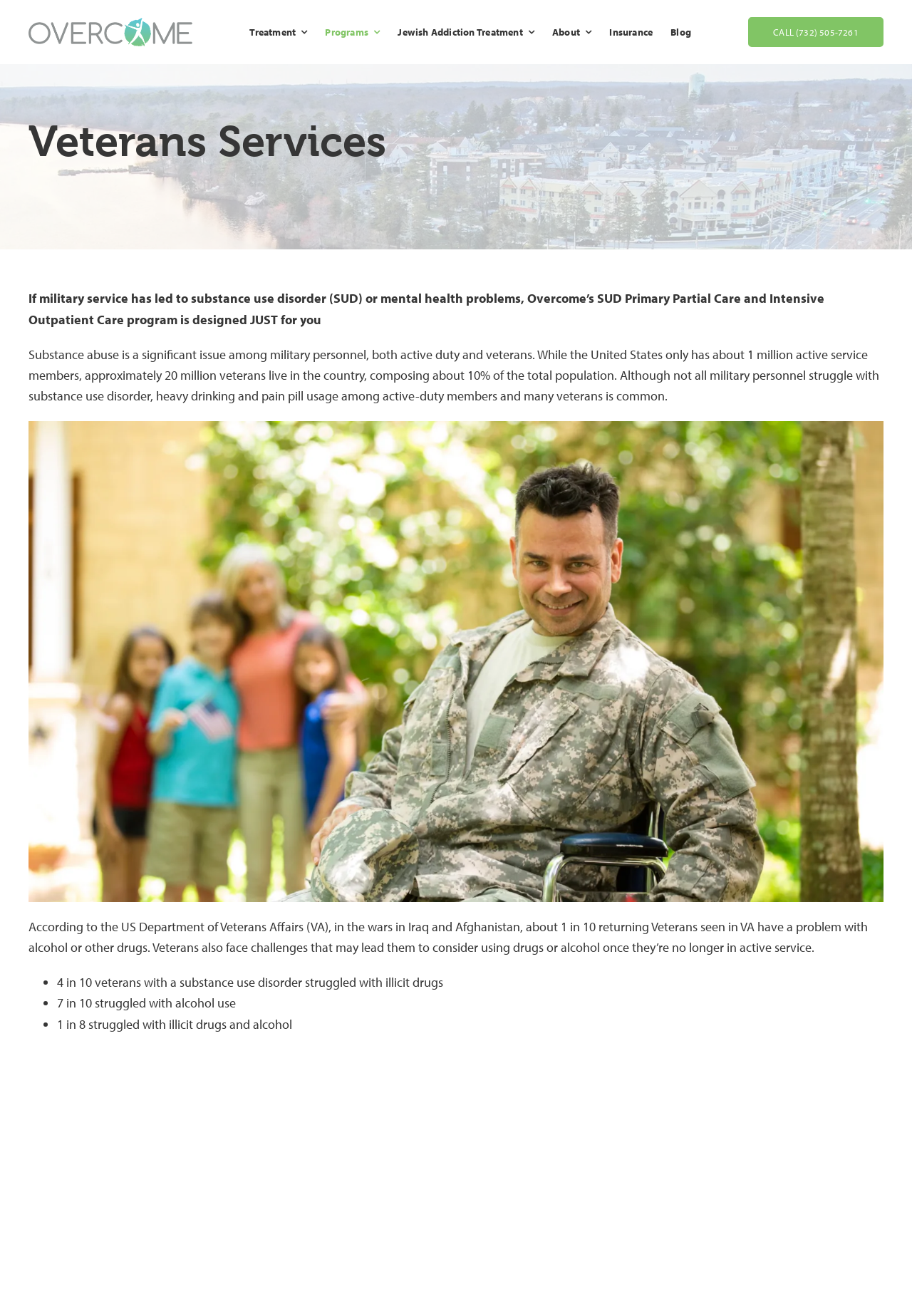Please give the bounding box coordinates of the area that should be clicked to fulfill the following instruction: "Call the phone number". The coordinates should be in the format of four float numbers from 0 to 1, i.e., [left, top, right, bottom].

[0.82, 0.013, 0.969, 0.036]